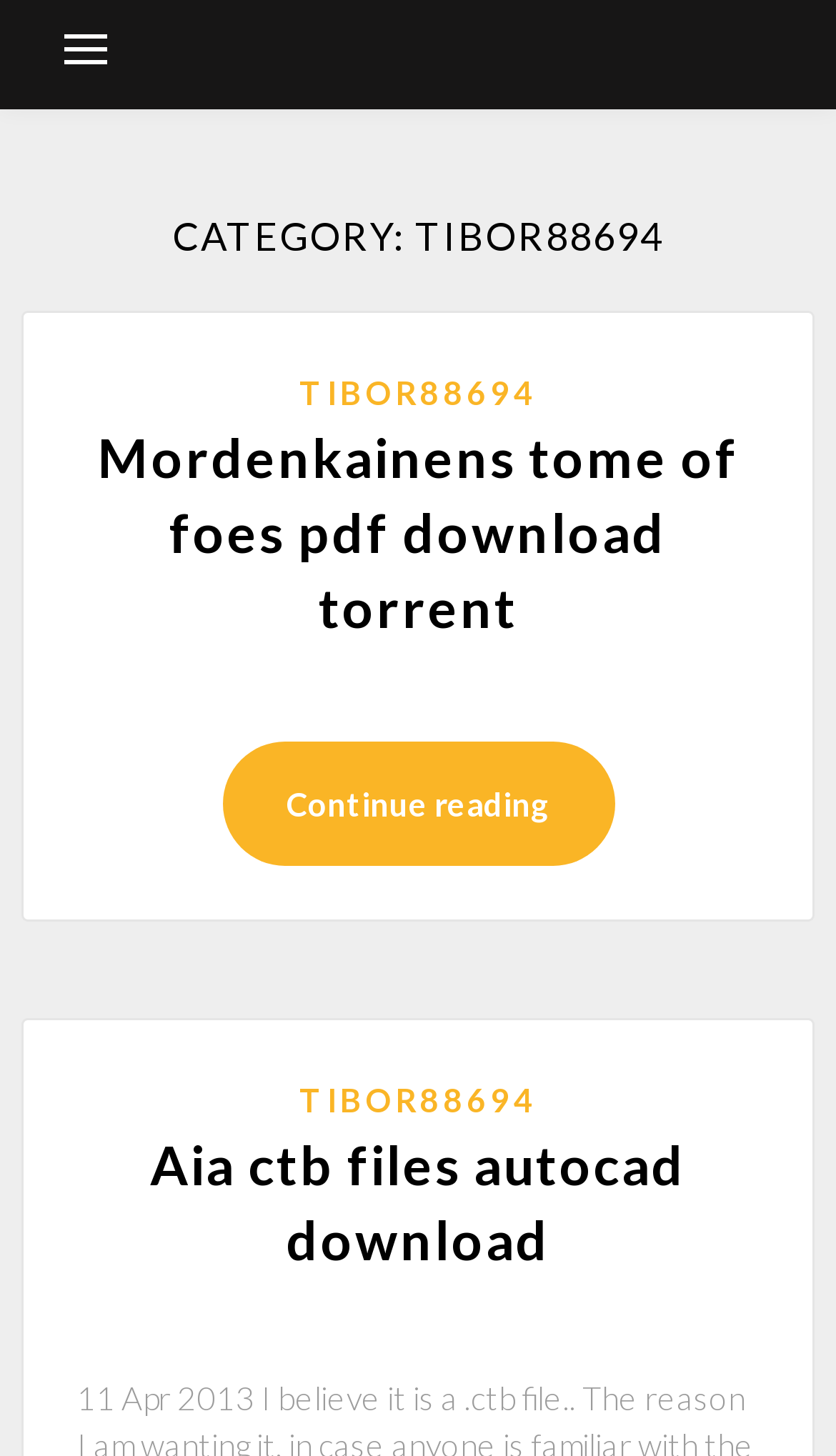Write a detailed summary of the webpage, including text, images, and layout.

The webpage is titled "Tibor88694" and appears to be a blog or article page. At the top, there is a button that controls the primary menu, situated near the top-left corner of the page. 

Below the button, there is a header section that spans almost the entire width of the page, containing a heading that reads "CATEGORY: TIBOR88694". 

The main content of the page is an article section, which occupies most of the page's area. Within this section, there are several links and headings. A link with the text "TIBOR88694" is positioned near the top of the article section. 

Below this link, there is a heading that reads "Mordenkainens tome of foes pdf download torrent", accompanied by a link with the same text. This heading and link combination is situated roughly in the top half of the article section. 

Further down, there is a link that reads "Continue reading", placed near the middle of the article section. 

Another link with the text "TIBOR88694" is positioned below the "Continue reading" link, roughly in the bottom half of the article section. 

Finally, there is a heading that reads "Aia ctb files autocad download", accompanied by a link with the same text, situated near the bottom of the article section.